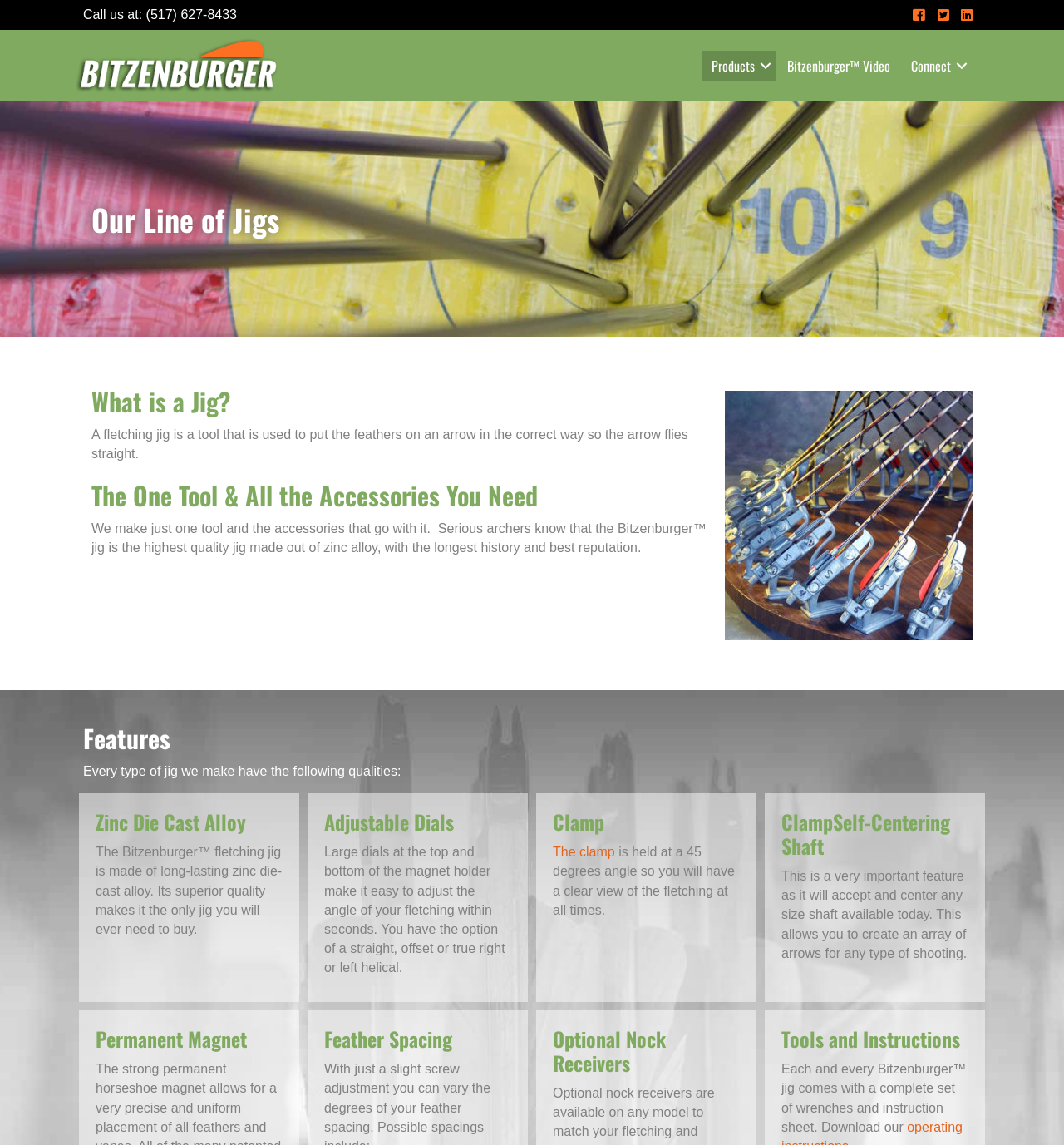Return the bounding box coordinates of the UI element that corresponds to this description: "Bitzenburger™ Video". The coordinates must be given as four float numbers in the range of 0 and 1, [left, top, right, bottom].

[0.73, 0.044, 0.846, 0.07]